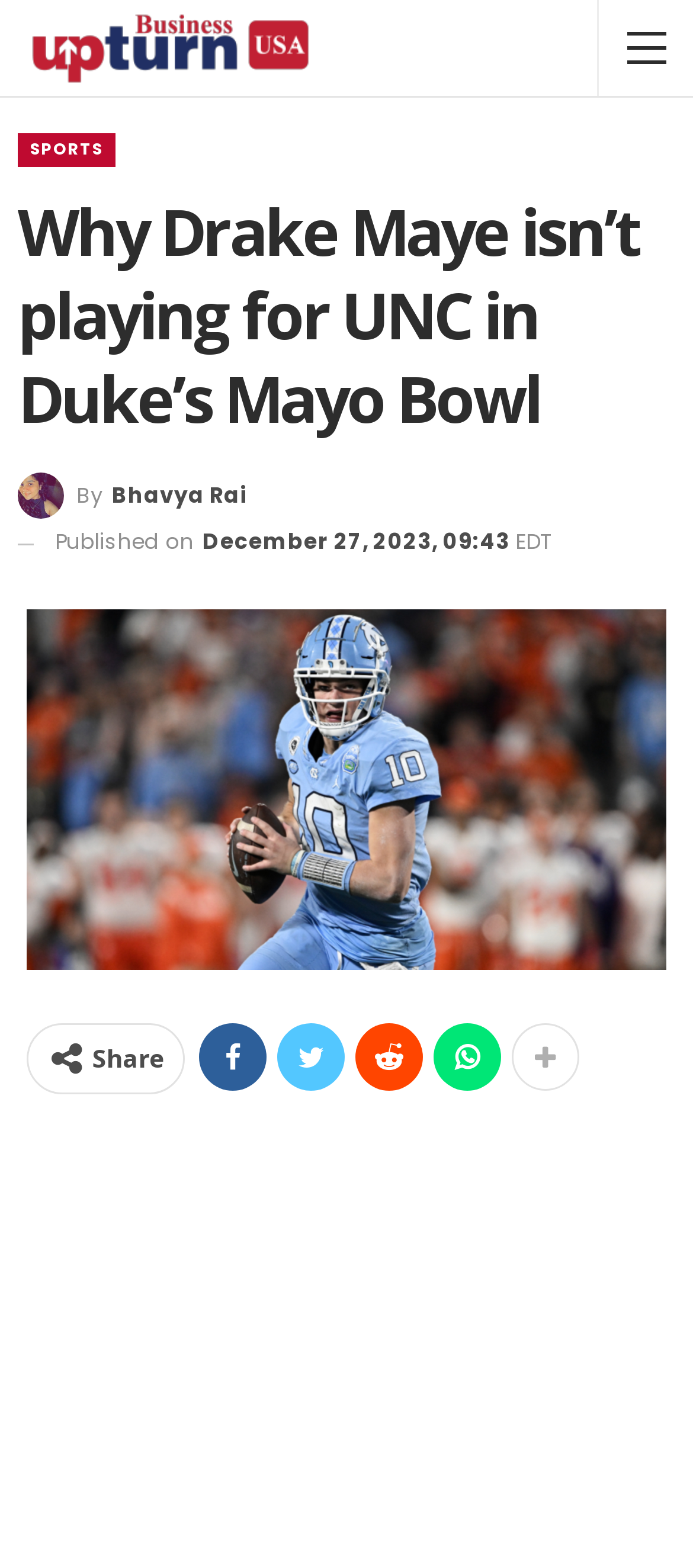Extract the main heading from the webpage content.

Why Drake Maye isn’t playing for UNC in Duke’s Mayo Bowl